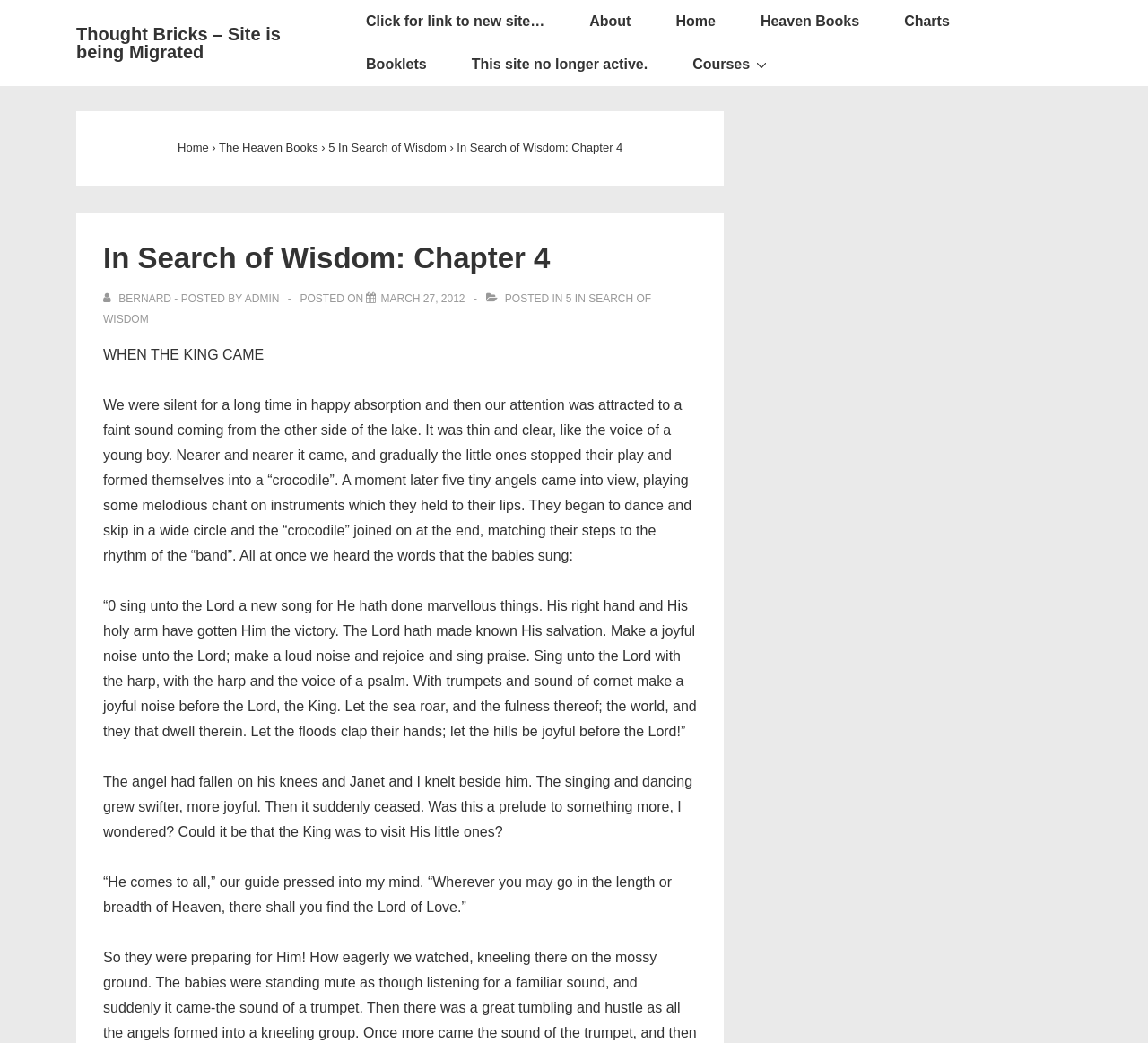Pinpoint the bounding box coordinates of the element that must be clicked to accomplish the following instruction: "Click on page 2". The coordinates should be in the format of four float numbers between 0 and 1, i.e., [left, top, right, bottom].

None